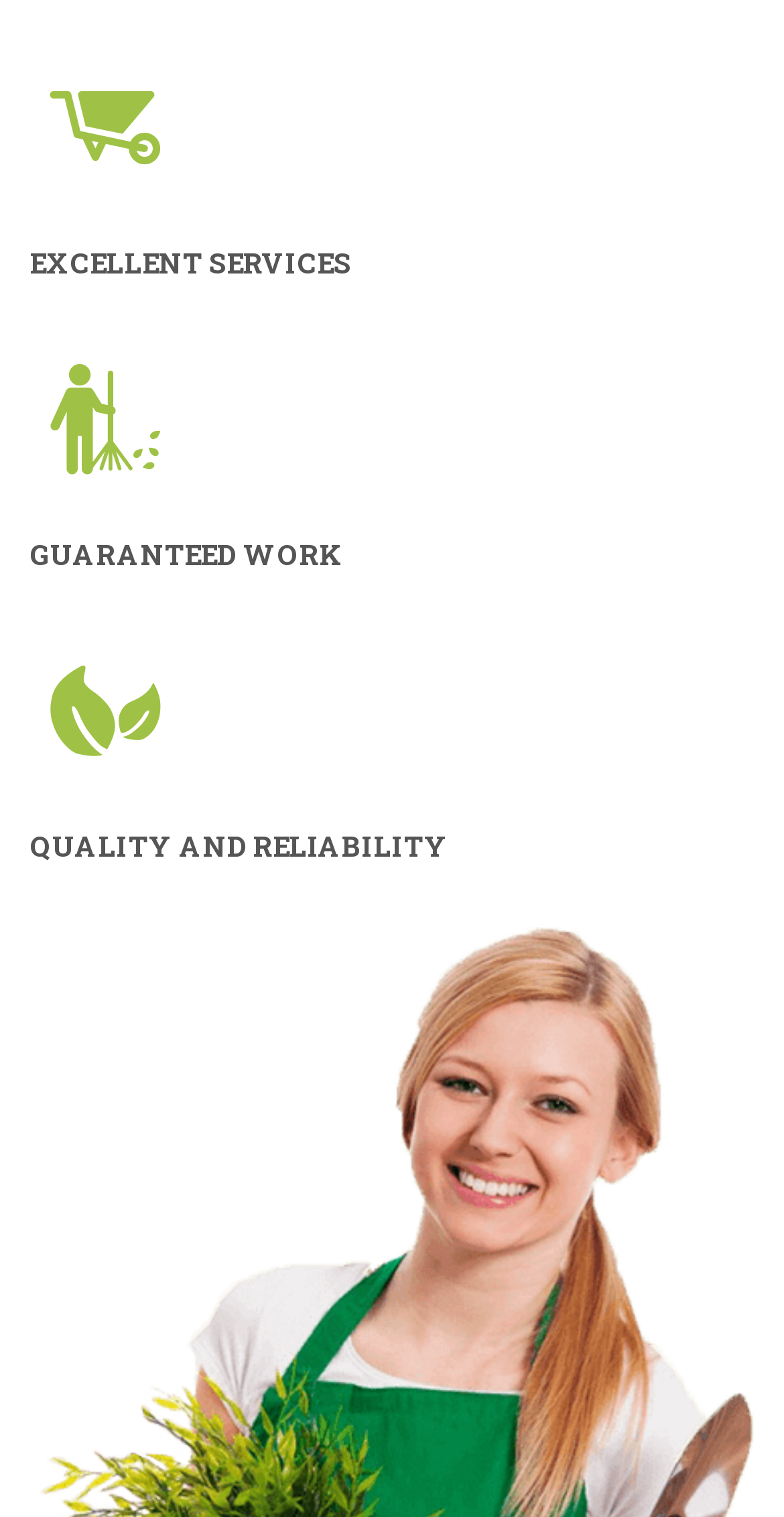Are there any icons on the webpage?
Give a detailed explanation using the information visible in the image.

I noticed that there are three links with OCR text '', '', and '', which are likely to be icons. These icons are located above the headings that describe services.